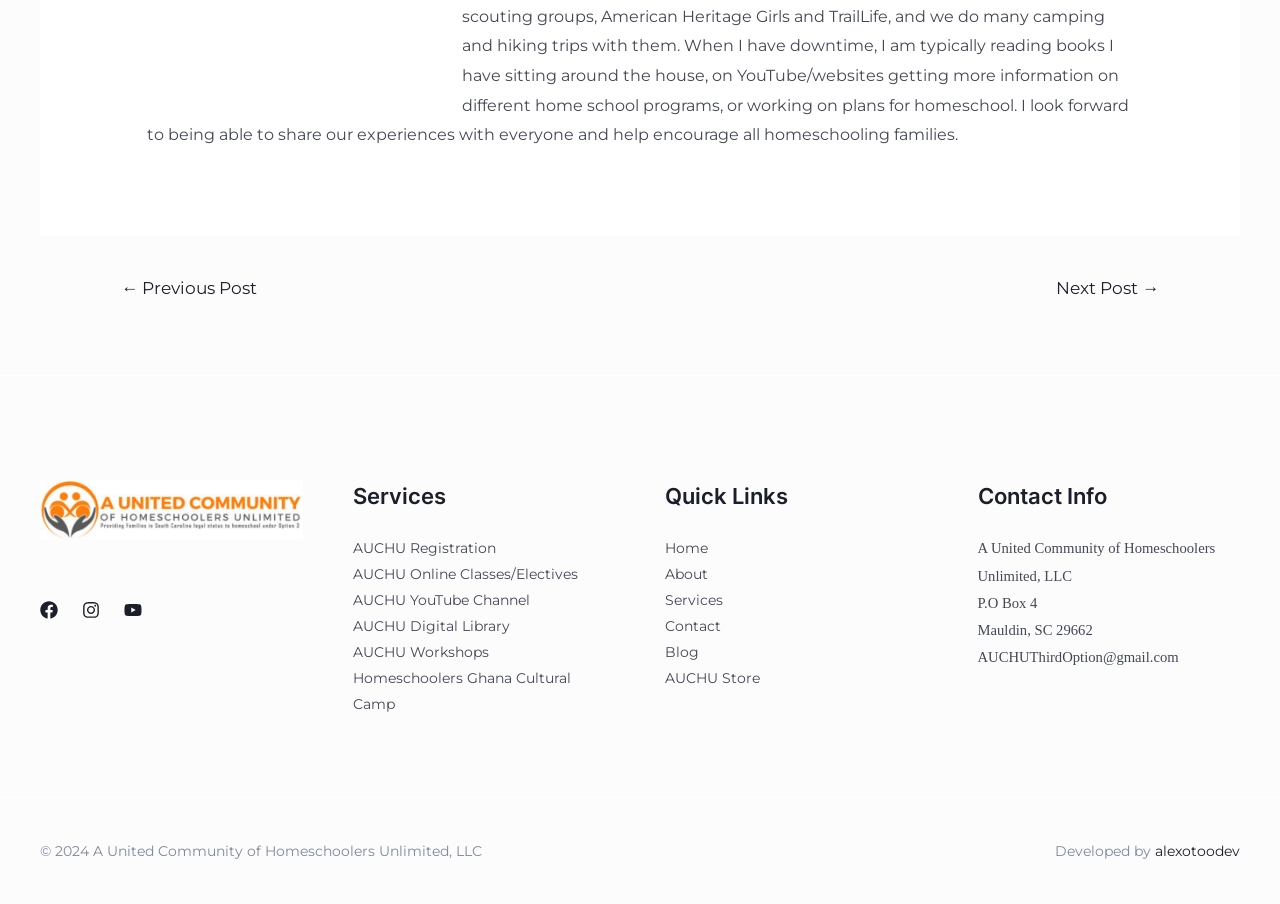Please determine the bounding box coordinates of the section I need to click to accomplish this instruction: "Get Directions".

None